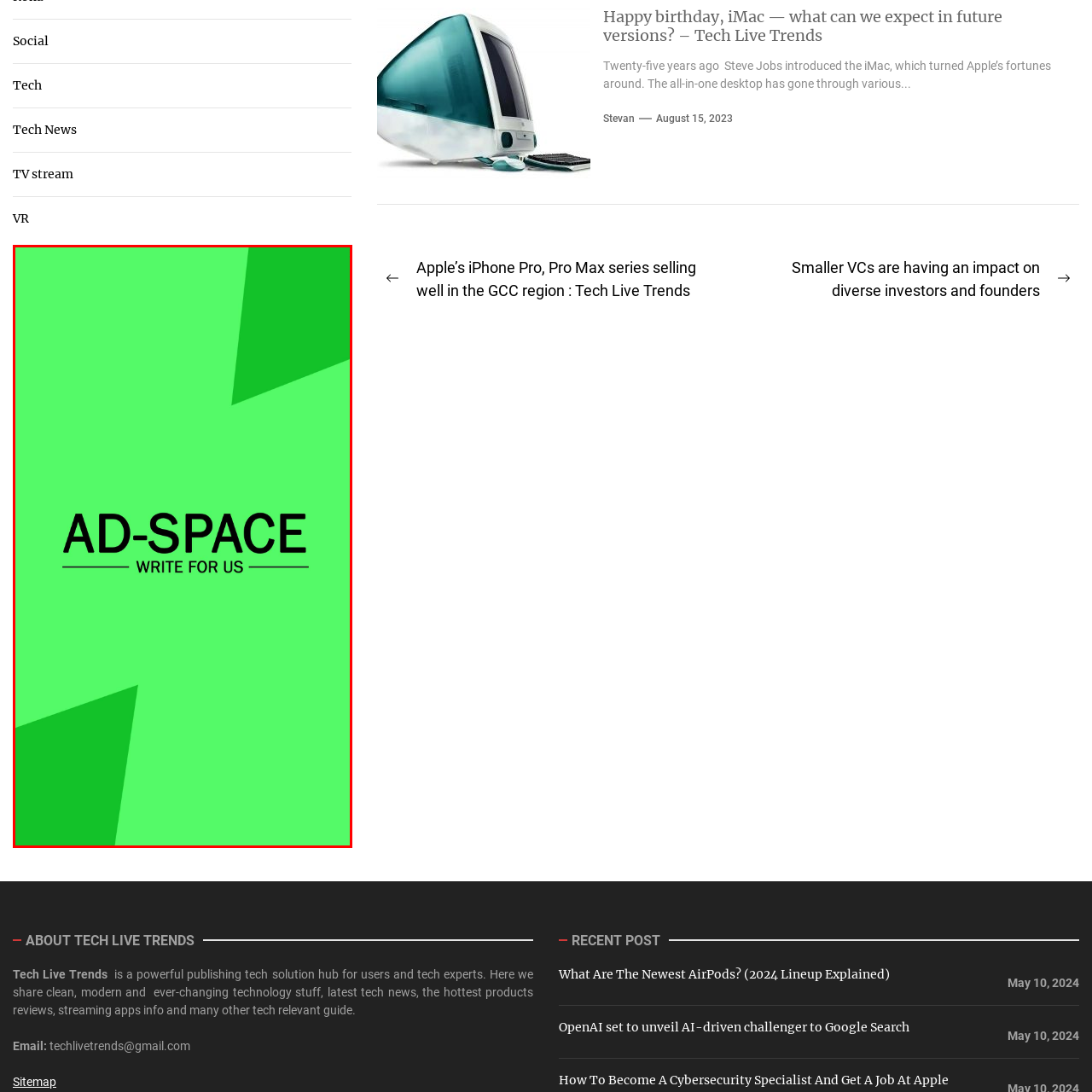Look at the image highlighted by the red boundary and answer the question with a succinct word or phrase:
What shape elements are used in the design?

Geometric shapes